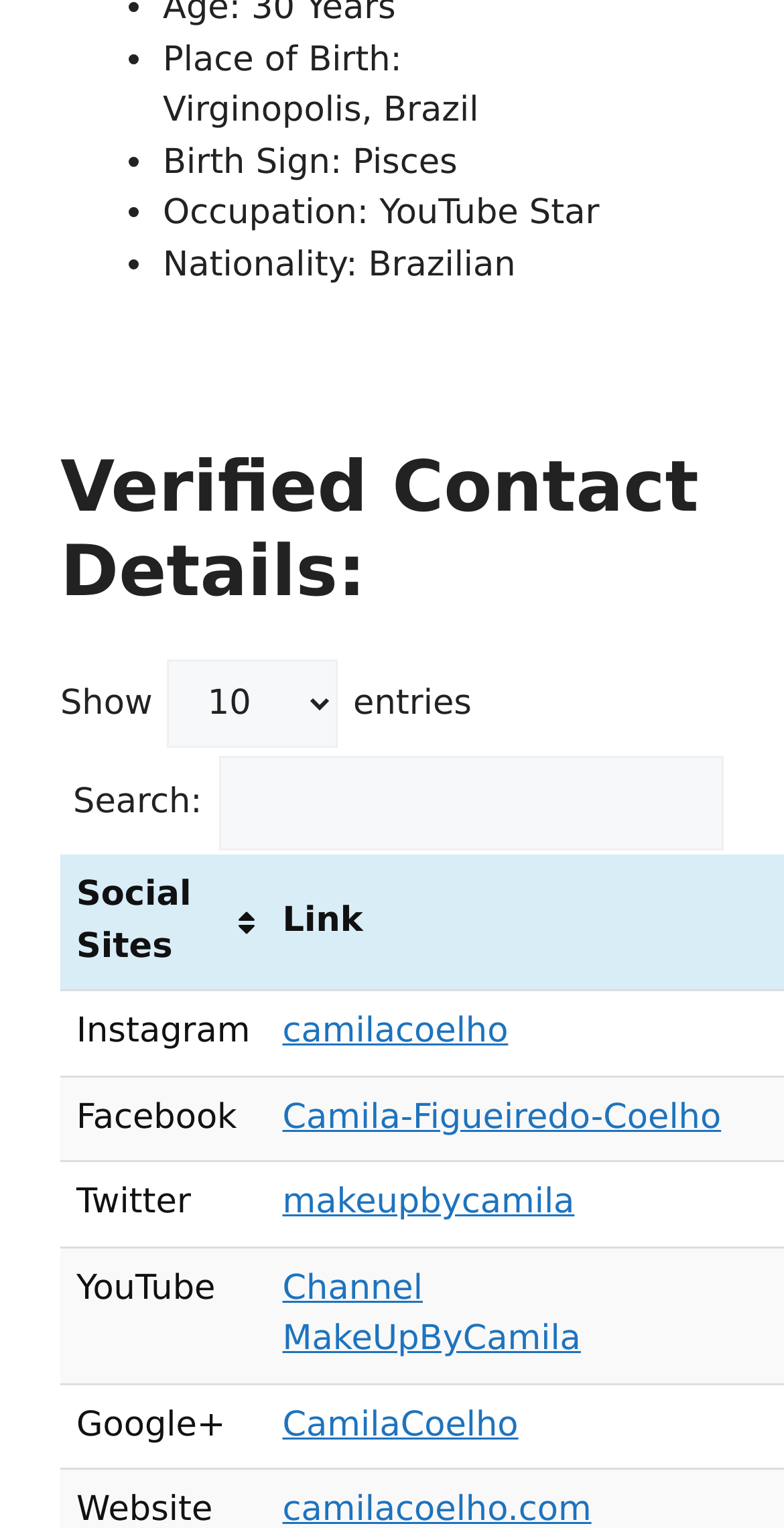Identify and provide the bounding box for the element described by: "MakeUpByCamila".

[0.36, 0.864, 0.741, 0.89]